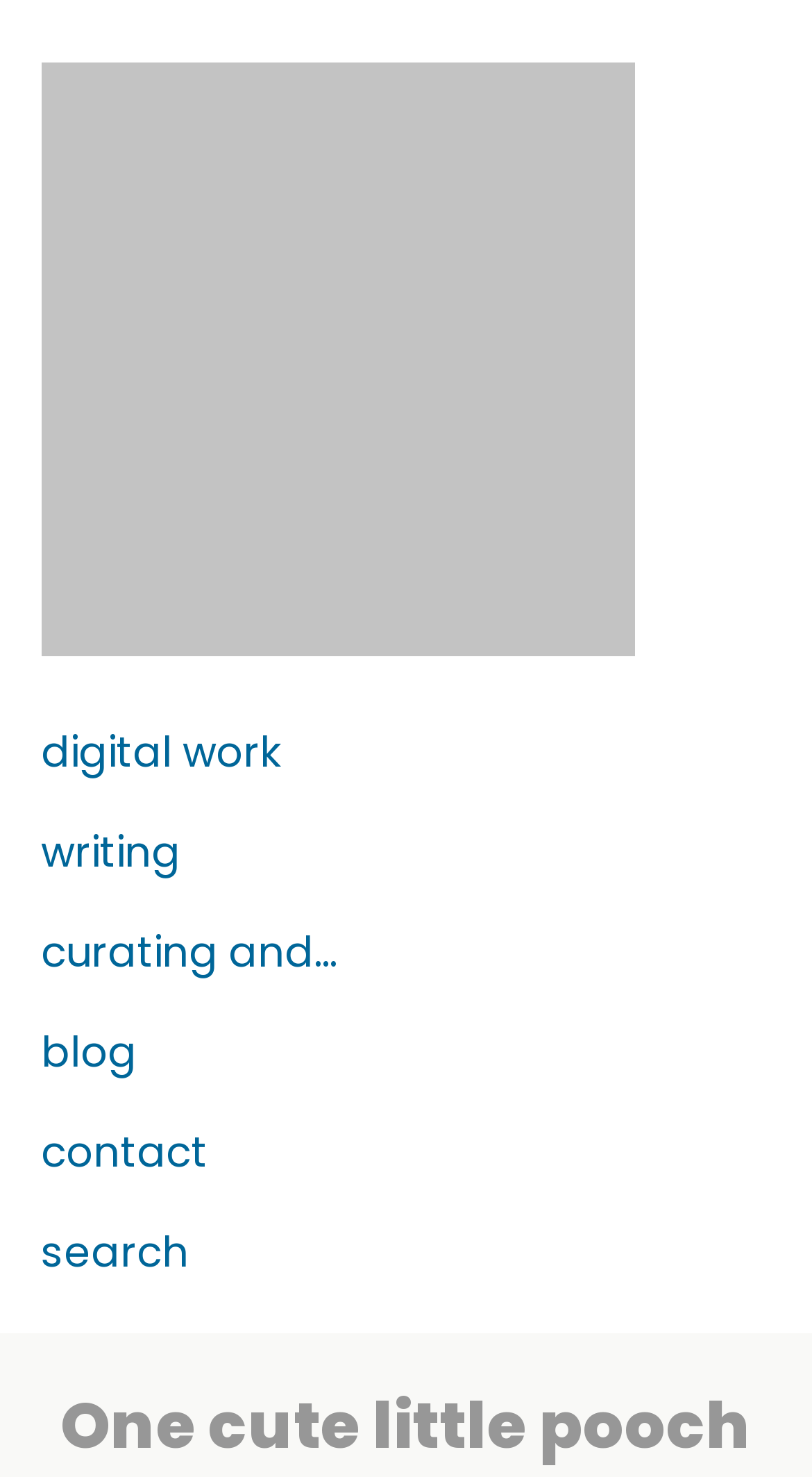Please find the bounding box for the UI element described by: "Writing".

[0.05, 0.544, 0.935, 0.609]